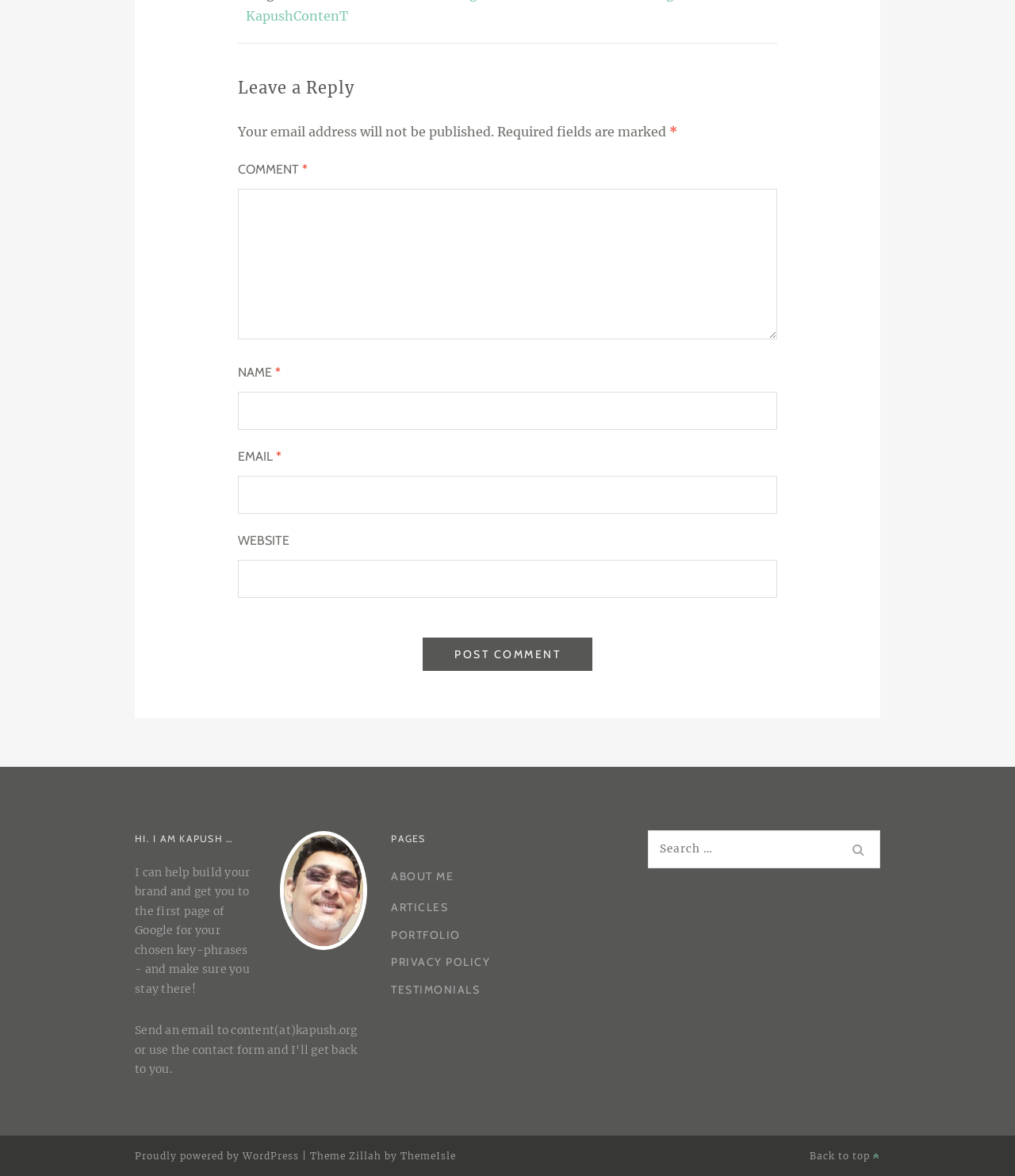Please provide the bounding box coordinates for the element that needs to be clicked to perform the following instruction: "Search for something". The coordinates should be given as four float numbers between 0 and 1, i.e., [left, top, right, bottom].

[0.638, 0.706, 0.867, 0.738]